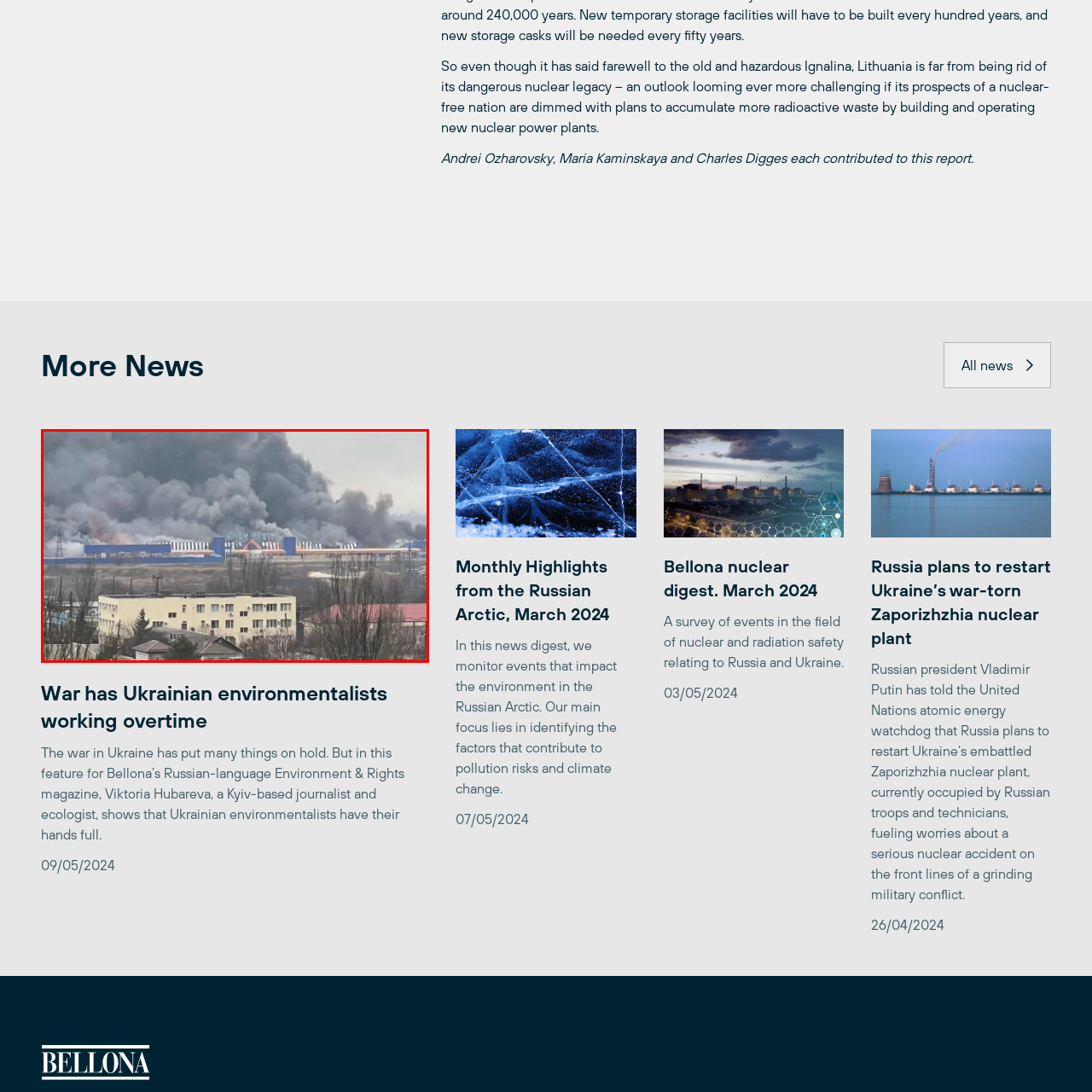Concentrate on the image highlighted by the red boundary and deliver a detailed answer to the following question, using the information from the image:
What is the color of the industrial buildings?

The color of the industrial buildings can be identified by reading the caption, which describes the lighter structures of the industrial site as featuring a series of blue buildings.